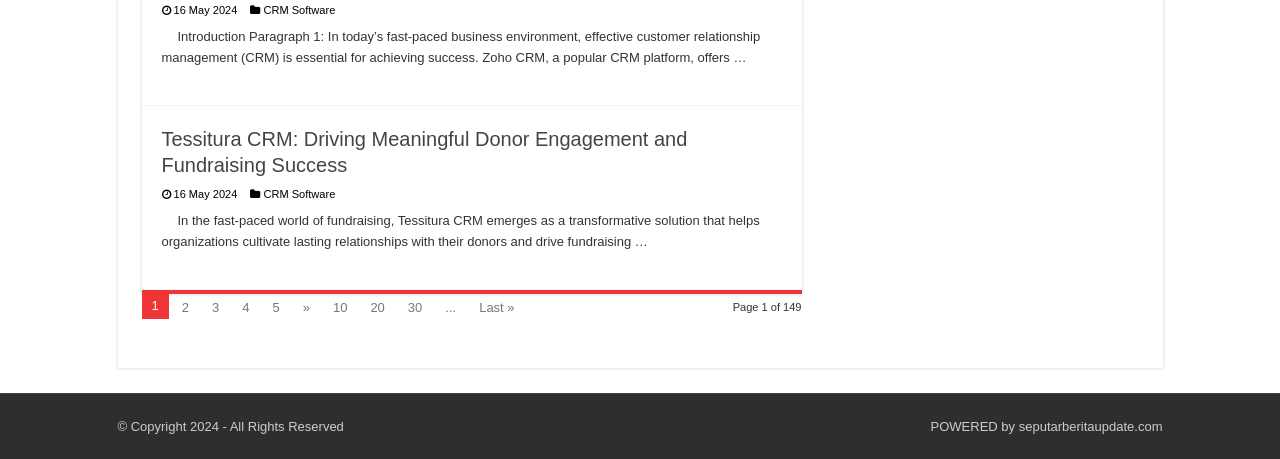Please locate the bounding box coordinates of the element that needs to be clicked to achieve the following instruction: "Click on CRM Software". The coordinates should be four float numbers between 0 and 1, i.e., [left, top, right, bottom].

[0.206, 0.01, 0.262, 0.036]